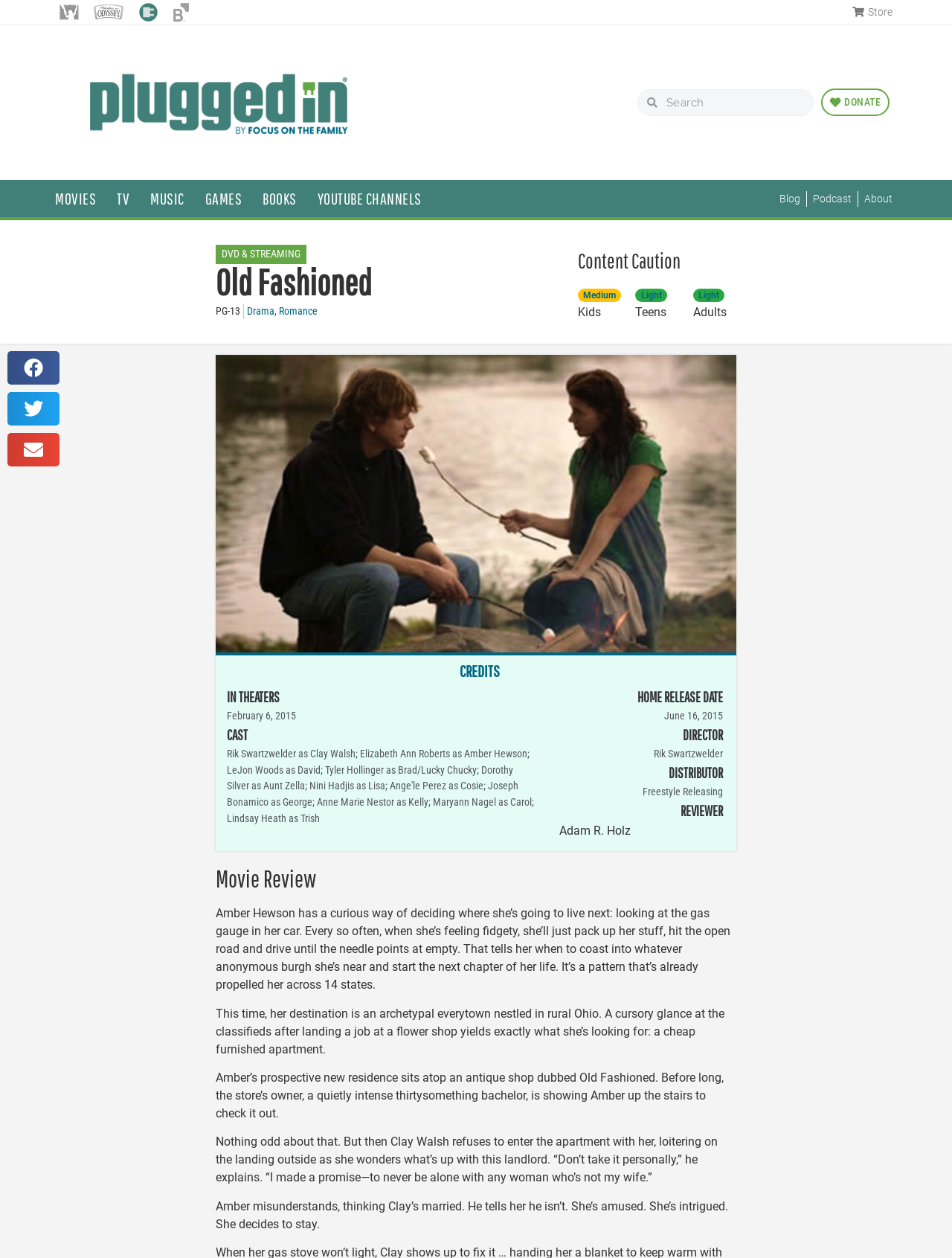Locate the bounding box coordinates of the element that needs to be clicked to carry out the instruction: "Search for something". The coordinates should be given as four float numbers ranging from 0 to 1, i.e., [left, top, right, bottom].

[0.669, 0.071, 0.854, 0.092]